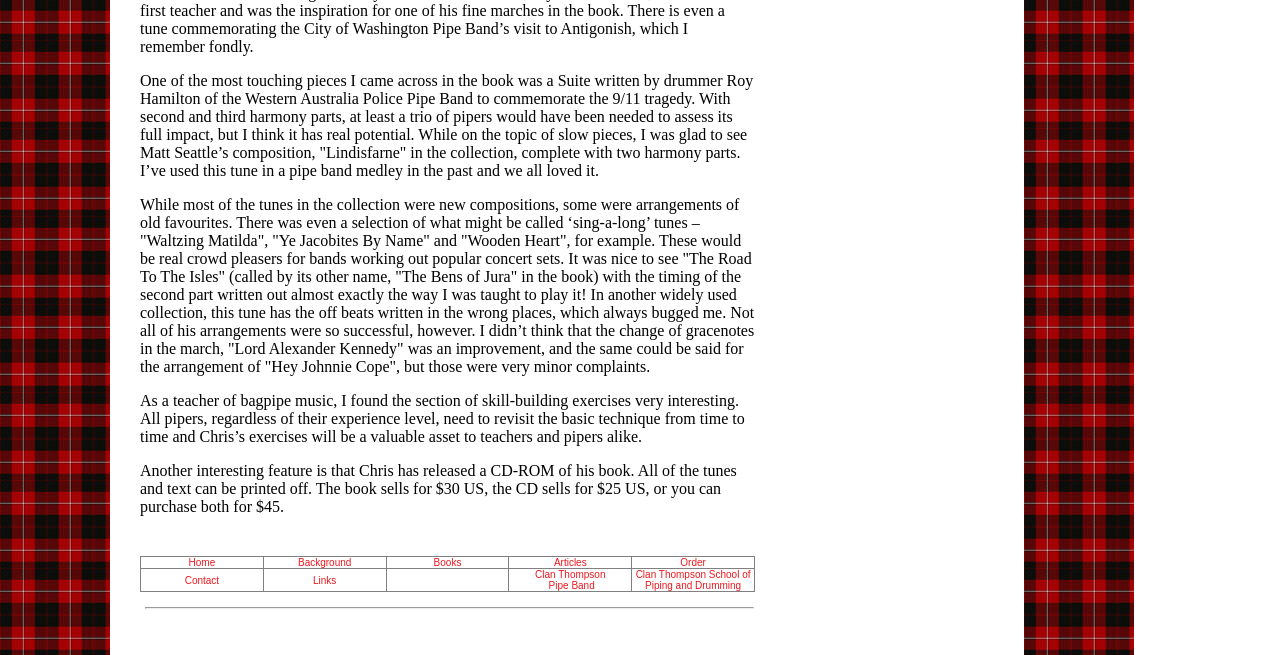Please indicate the bounding box coordinates for the clickable area to complete the following task: "Click on Home". The coordinates should be specified as four float numbers between 0 and 1, i.e., [left, top, right, bottom].

[0.11, 0.85, 0.206, 0.868]